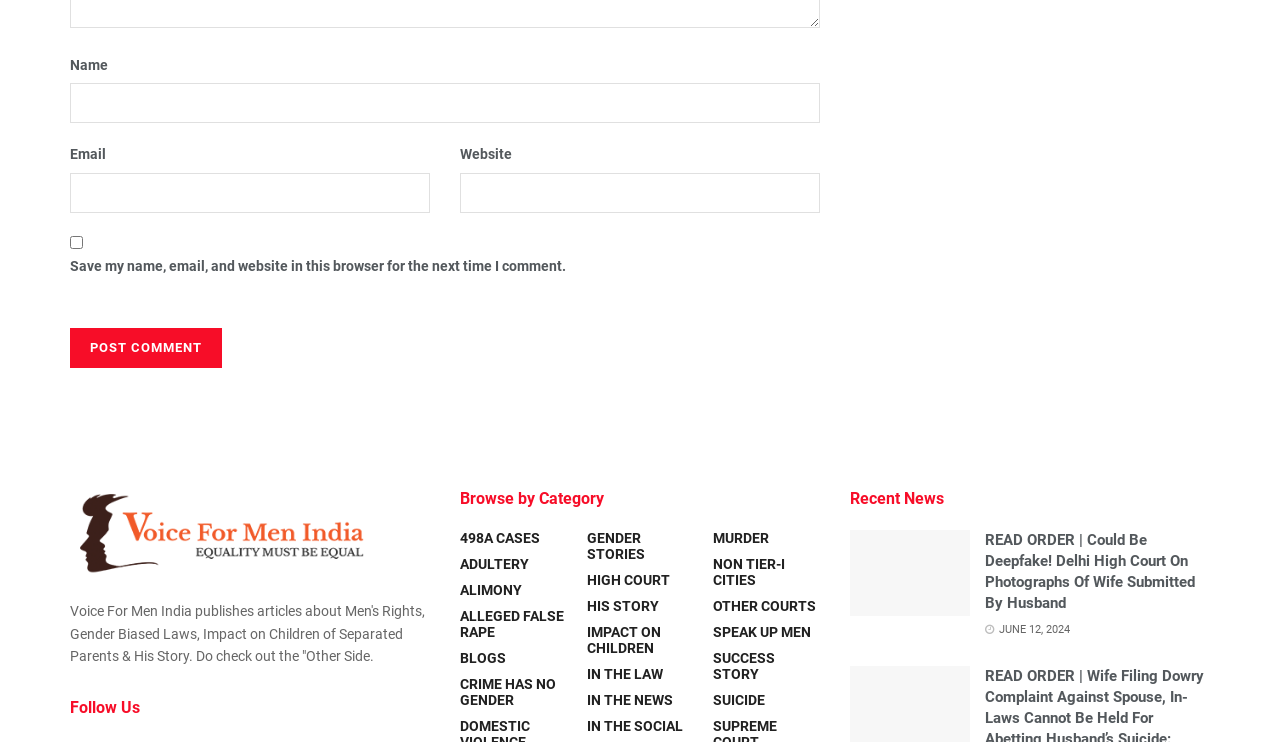Can you pinpoint the bounding box coordinates for the clickable element required for this instruction: "Read 'READ ORDER | Could Be Deepfake! Delhi High Court On Photographs Of Wife Submitted By Husband'"? The coordinates should be four float numbers between 0 and 1, i.e., [left, top, right, bottom].

[0.77, 0.716, 0.934, 0.825]